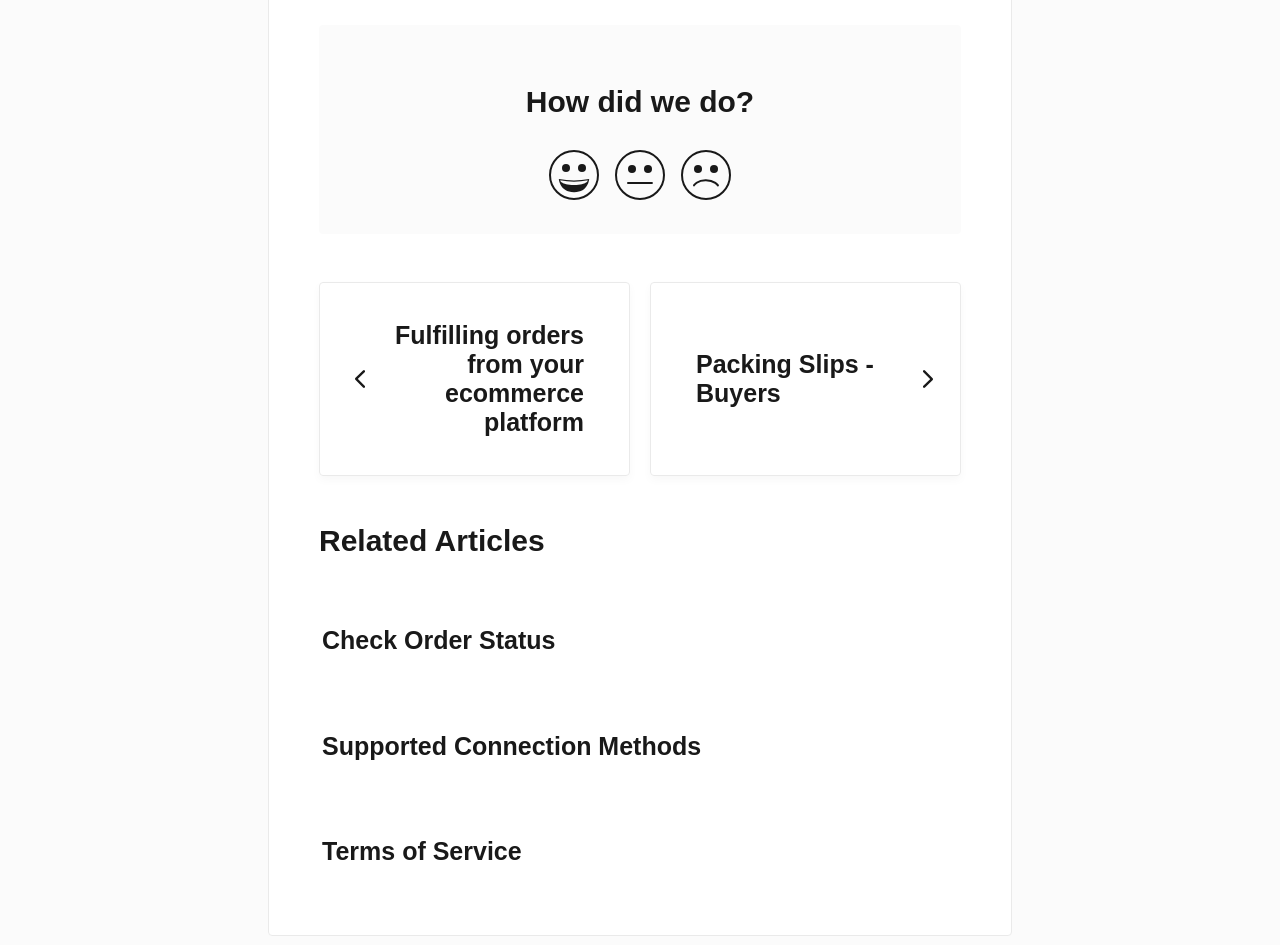What is the title of the next article?
Please respond to the question thoroughly and include all relevant details.

I looked at the link with the text 'Go to next article' and found that the title of the next article is 'Packing Slips - Buyers'.